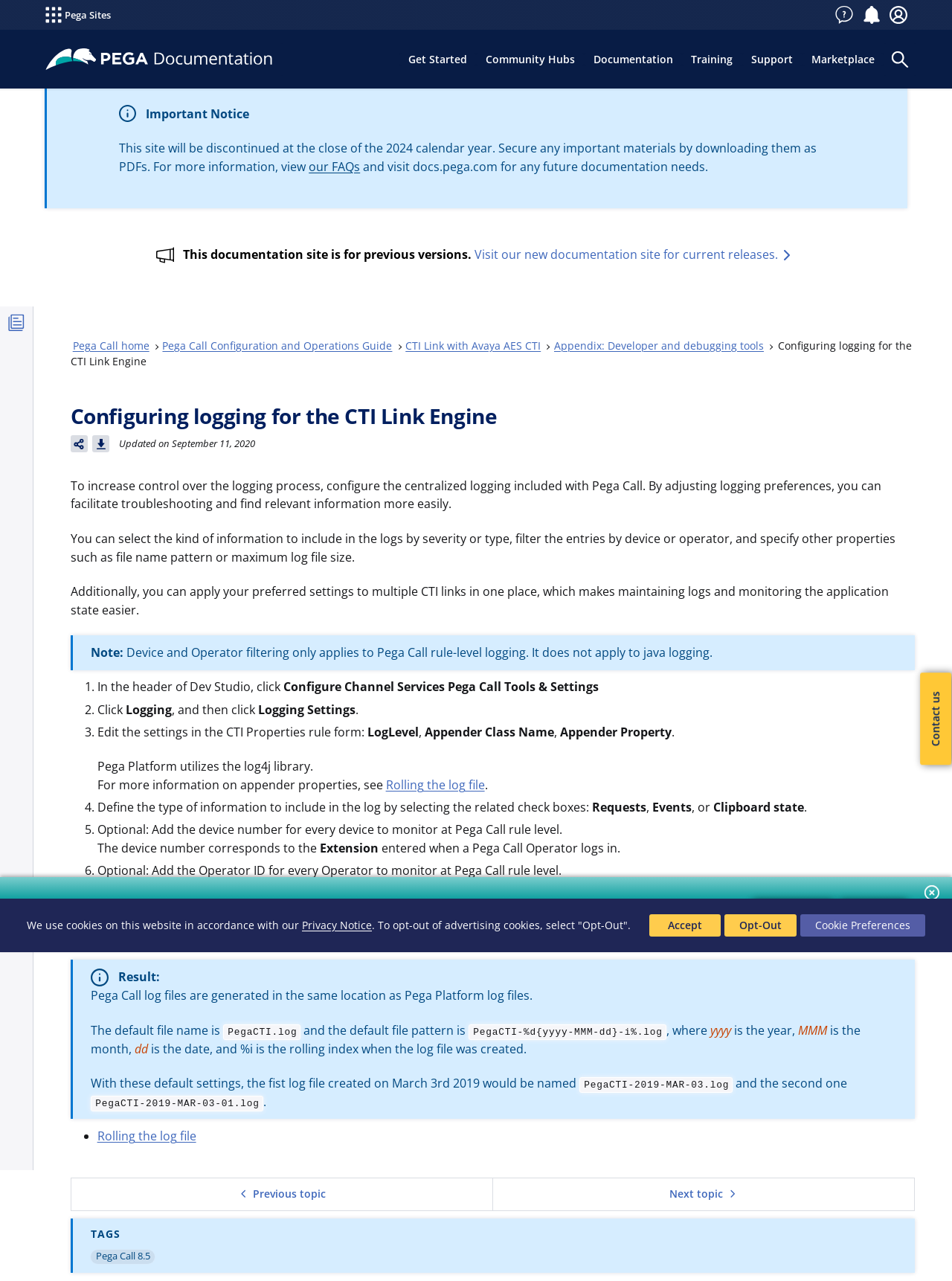Given the element description: "Privacy Notice", predict the bounding box coordinates of this UI element. The coordinates must be four float numbers between 0 and 1, given as [left, top, right, bottom].

[0.317, 0.717, 0.391, 0.728]